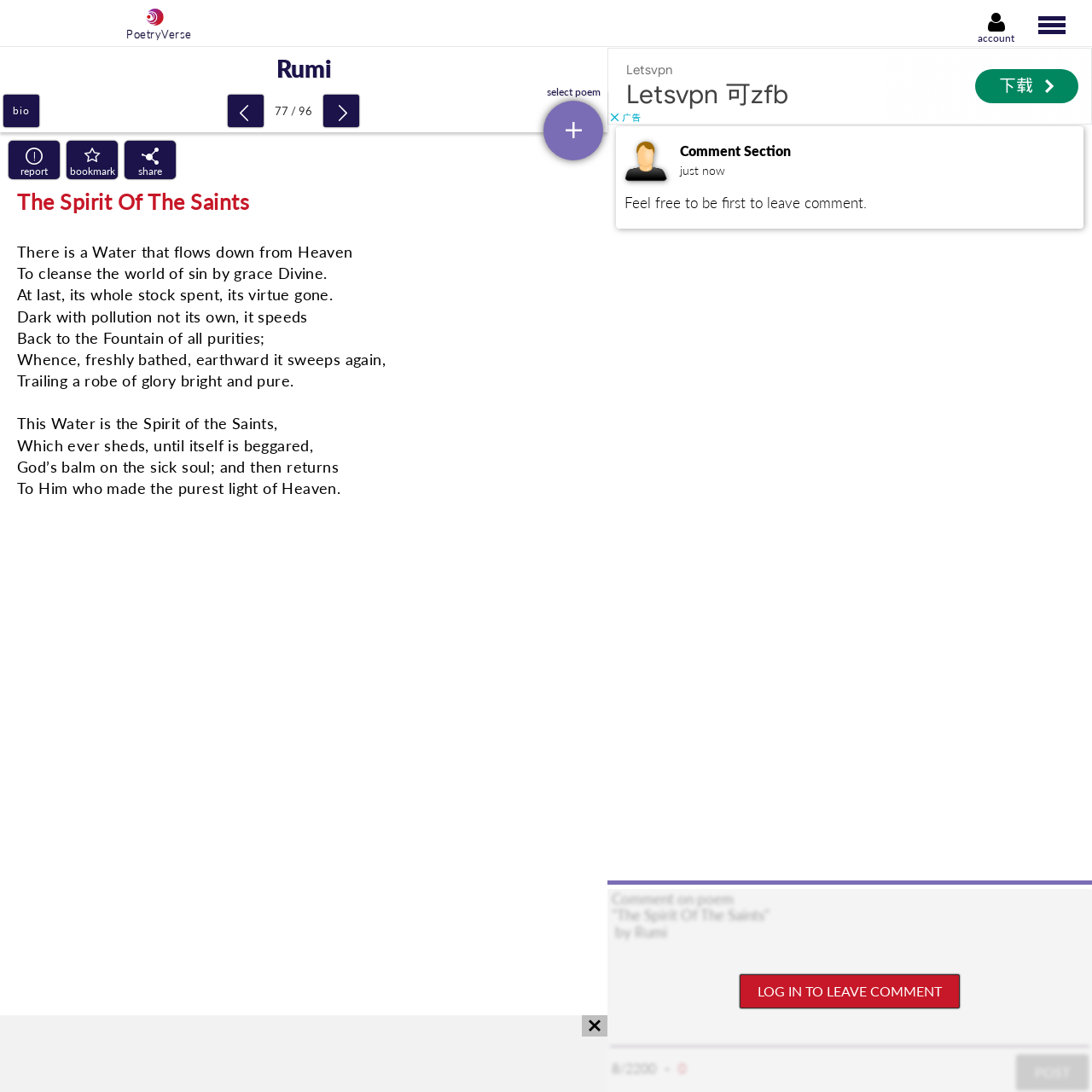Specify the bounding box coordinates for the region that must be clicked to perform the given instruction: "Click the LOG IN button".

[0.0, 0.197, 0.254, 0.248]